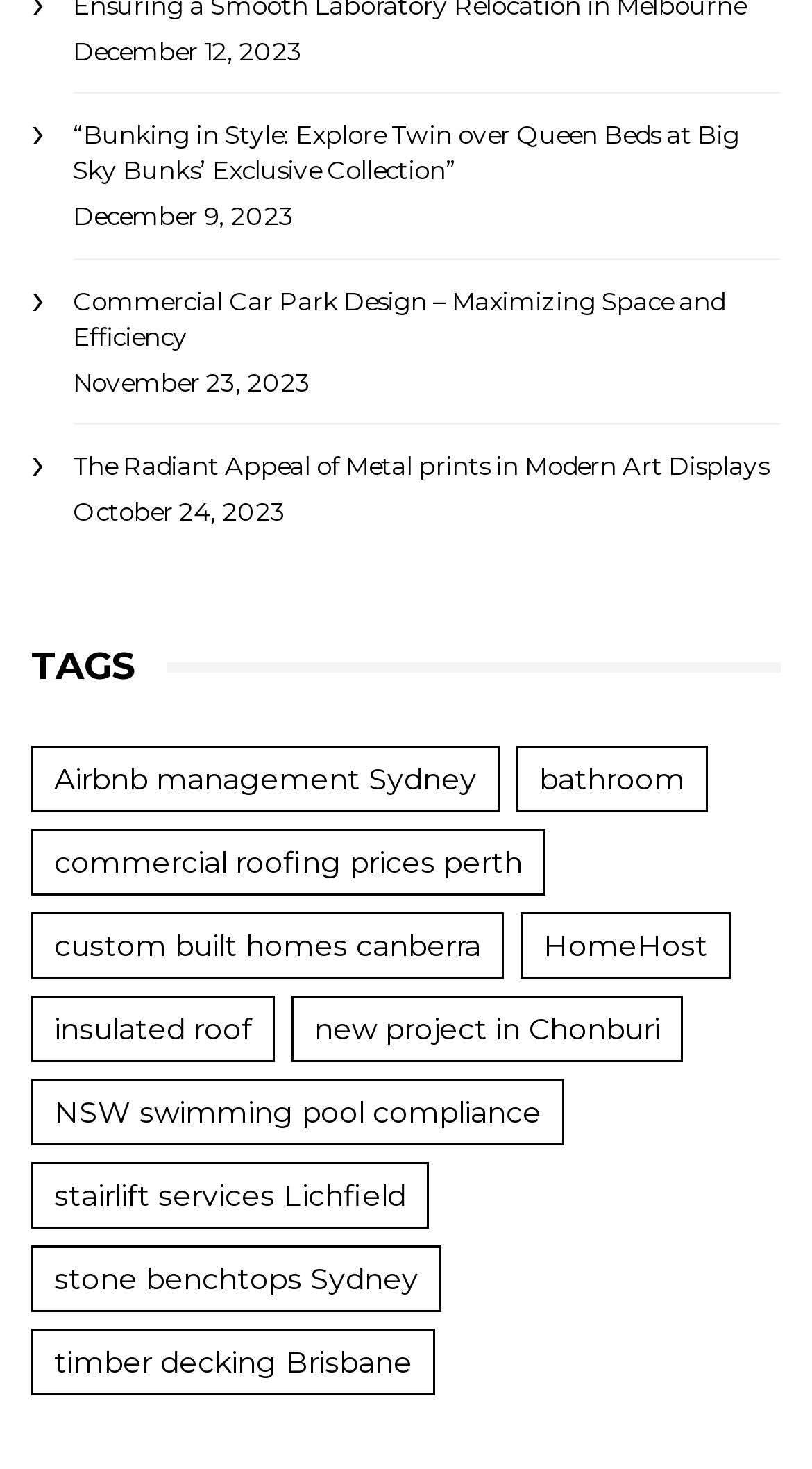Kindly determine the bounding box coordinates for the clickable area to achieve the given instruction: "Submit a comment".

None